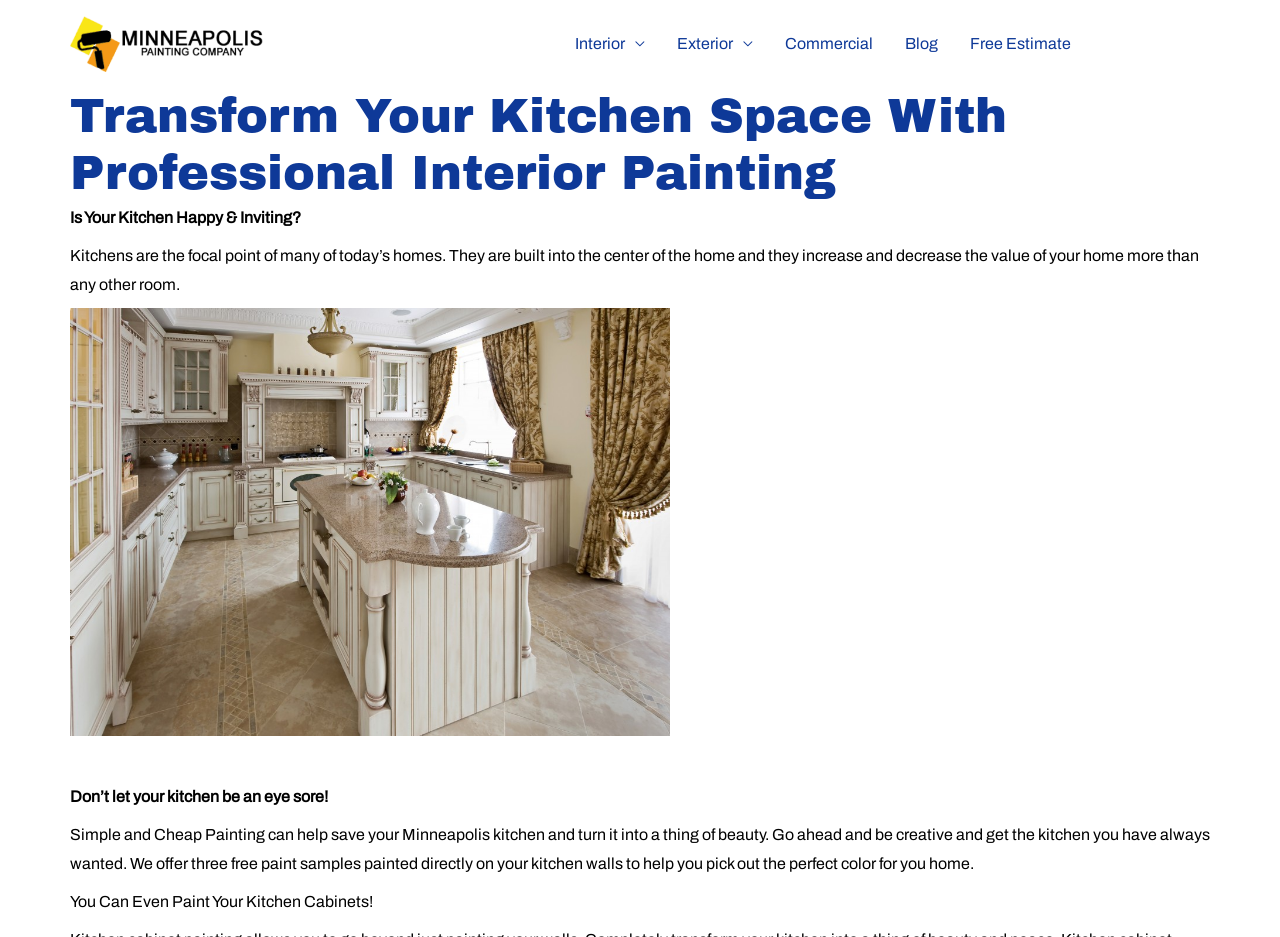What is the phone number on the webpage?
Carefully examine the image and provide a detailed answer to the question.

I found the phone number by looking at the static text element with the bounding box coordinates [0.865, 0.052, 0.945, 0.069], which contains the phone number '(870) 263 7043'.